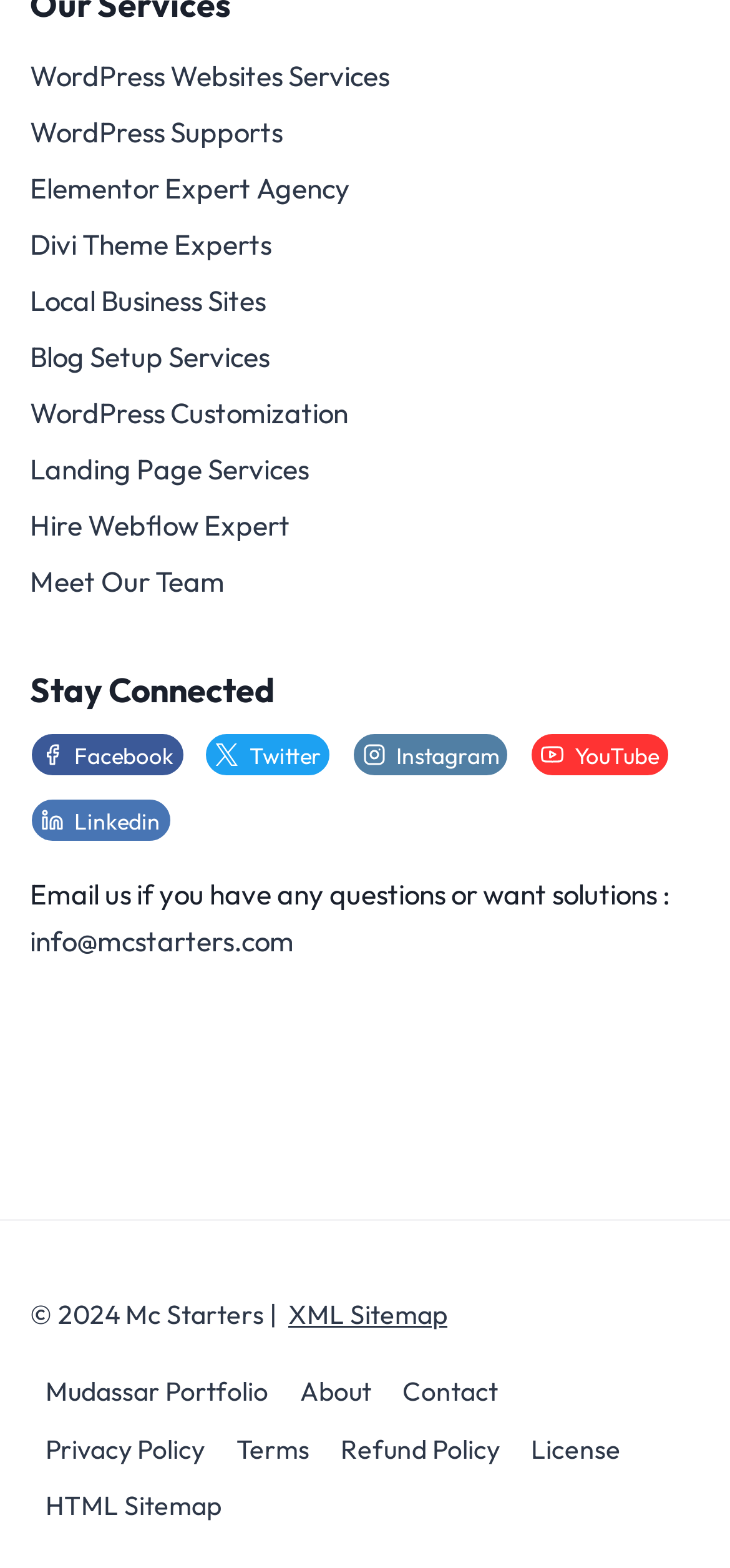Answer the question briefly using a single word or phrase: 
How many premade site categories are there?

4